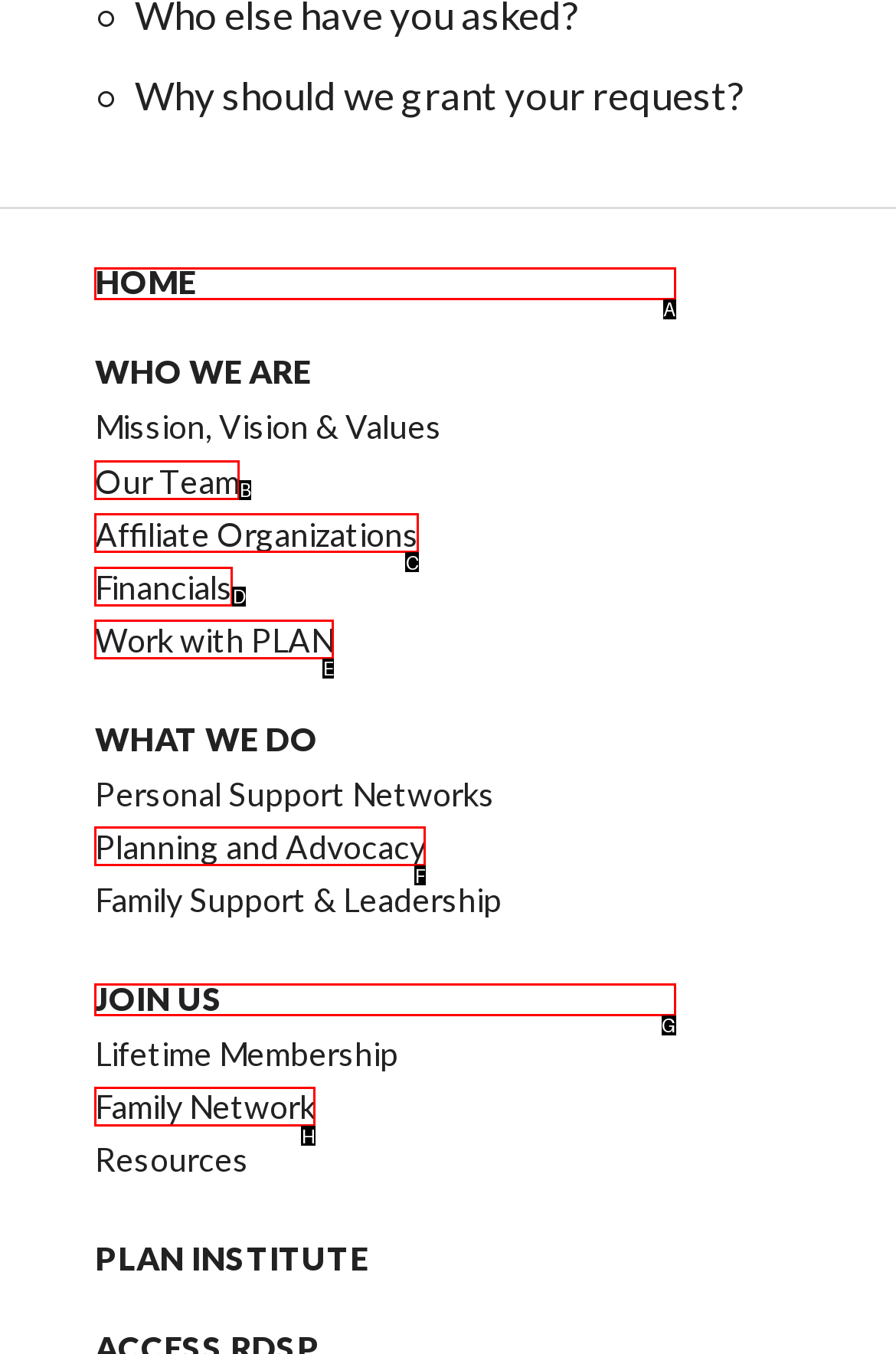Identify the HTML element that matches the description: Join Us. Provide the letter of the correct option from the choices.

G